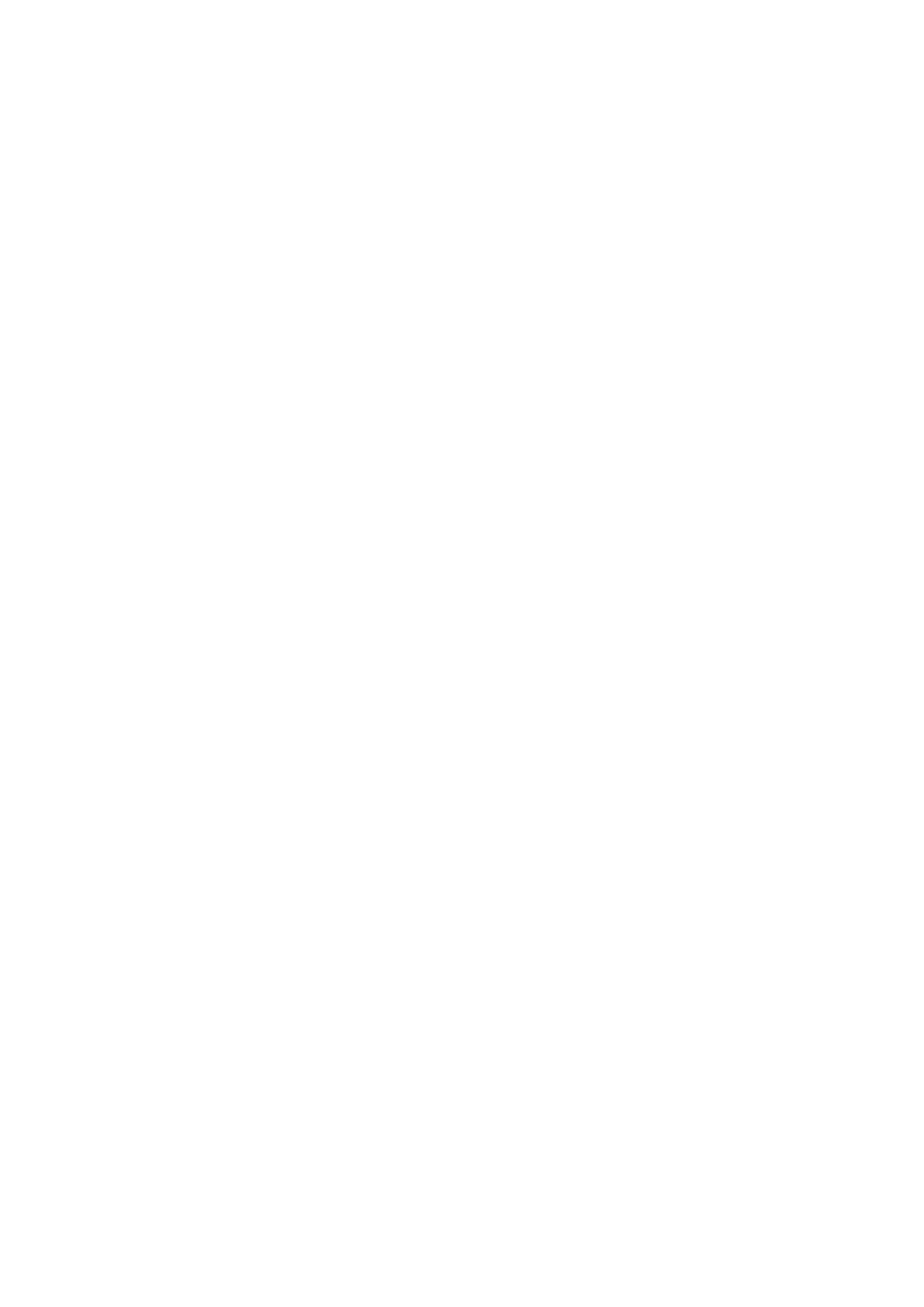Locate the bounding box coordinates of the element that needs to be clicked to carry out the instruction: "Go to 'Home' page". The coordinates should be given as four float numbers ranging from 0 to 1, i.e., [left, top, right, bottom].

[0.303, 0.93, 0.363, 0.945]